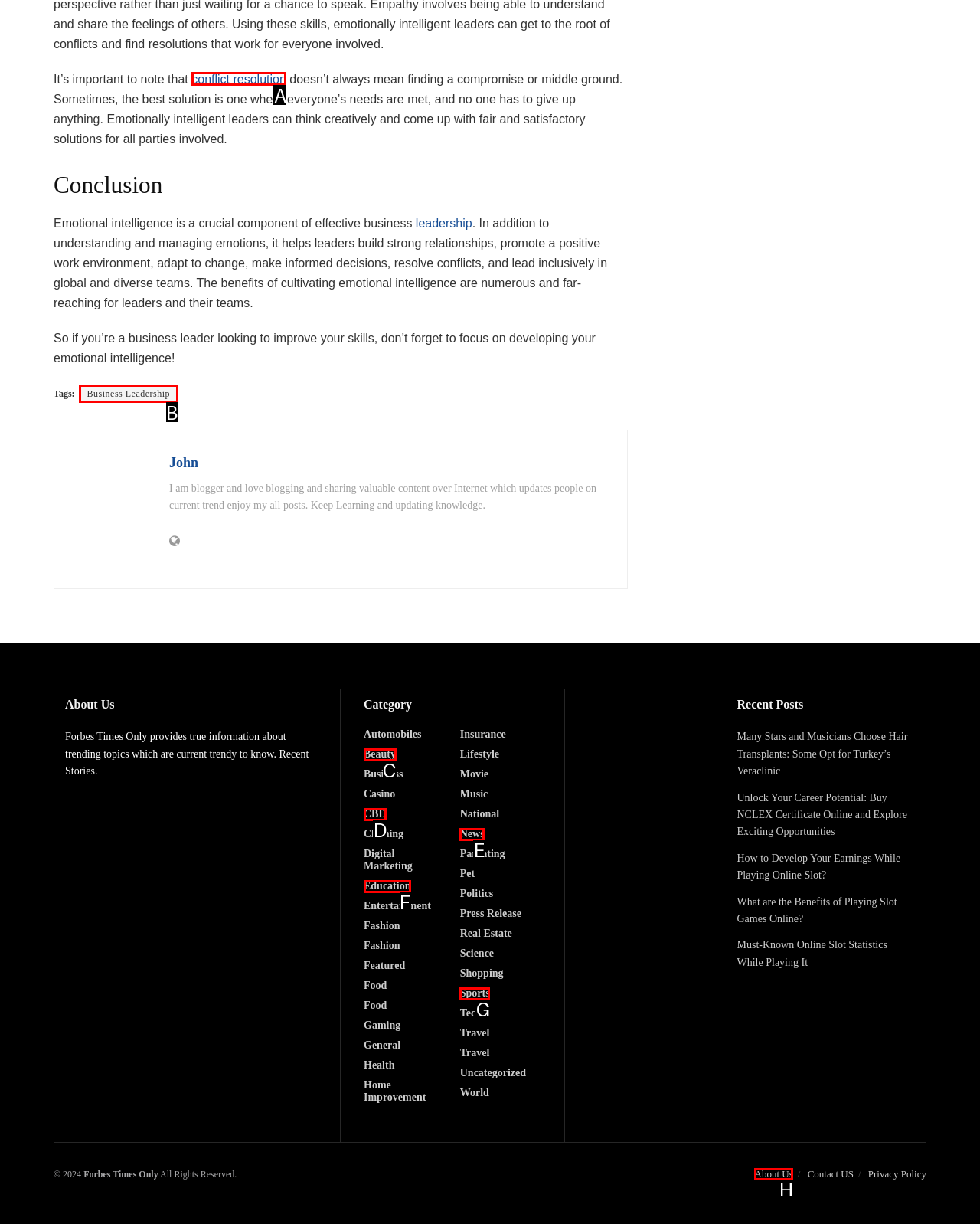Tell me the letter of the correct UI element to click for this instruction: click on the link to read about conflict resolution. Answer with the letter only.

A